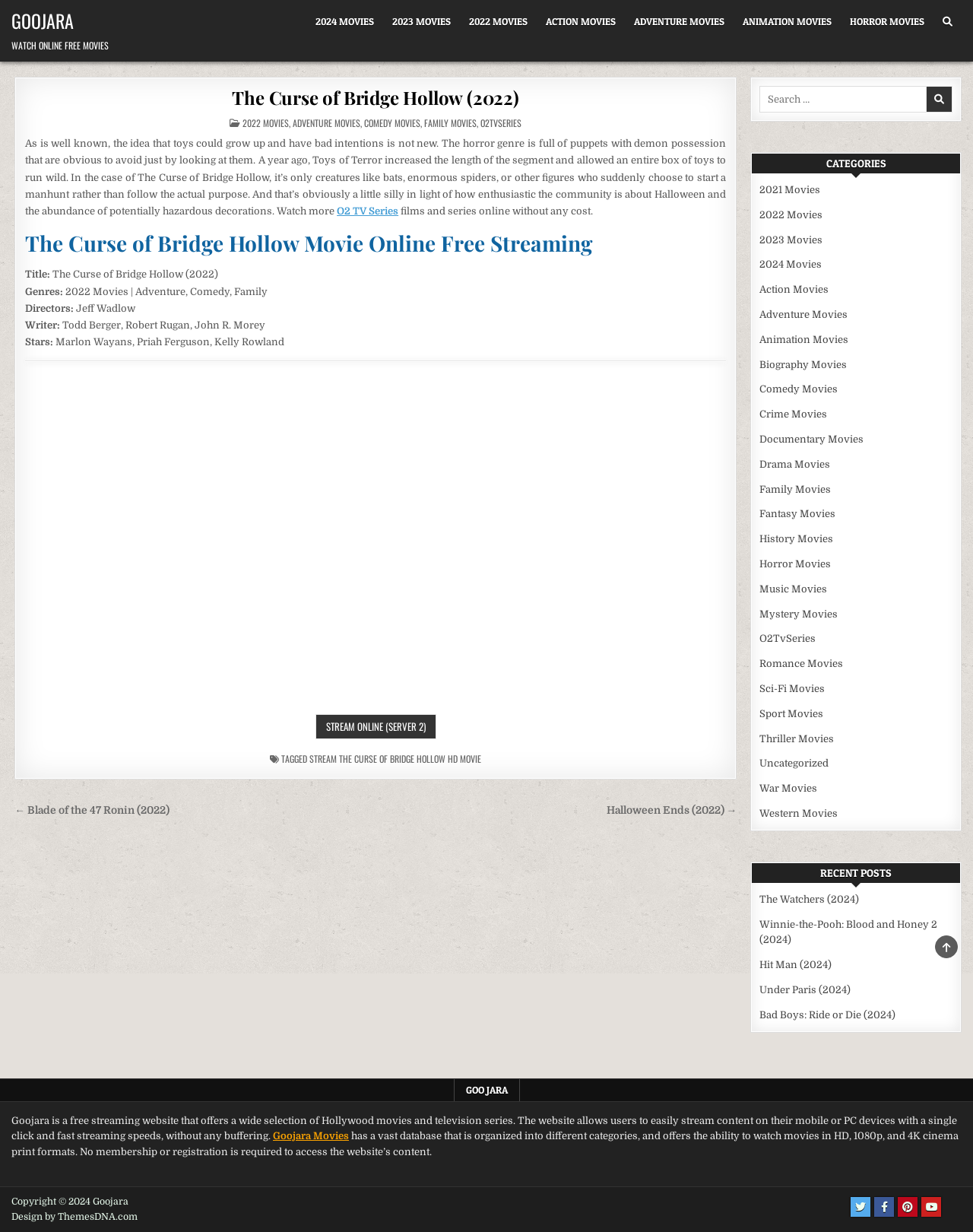Can you determine the bounding box coordinates of the area that needs to be clicked to fulfill the following instruction: "Watch The Curse of Bridge Hollow 2022 movie online"?

[0.239, 0.069, 0.533, 0.089]